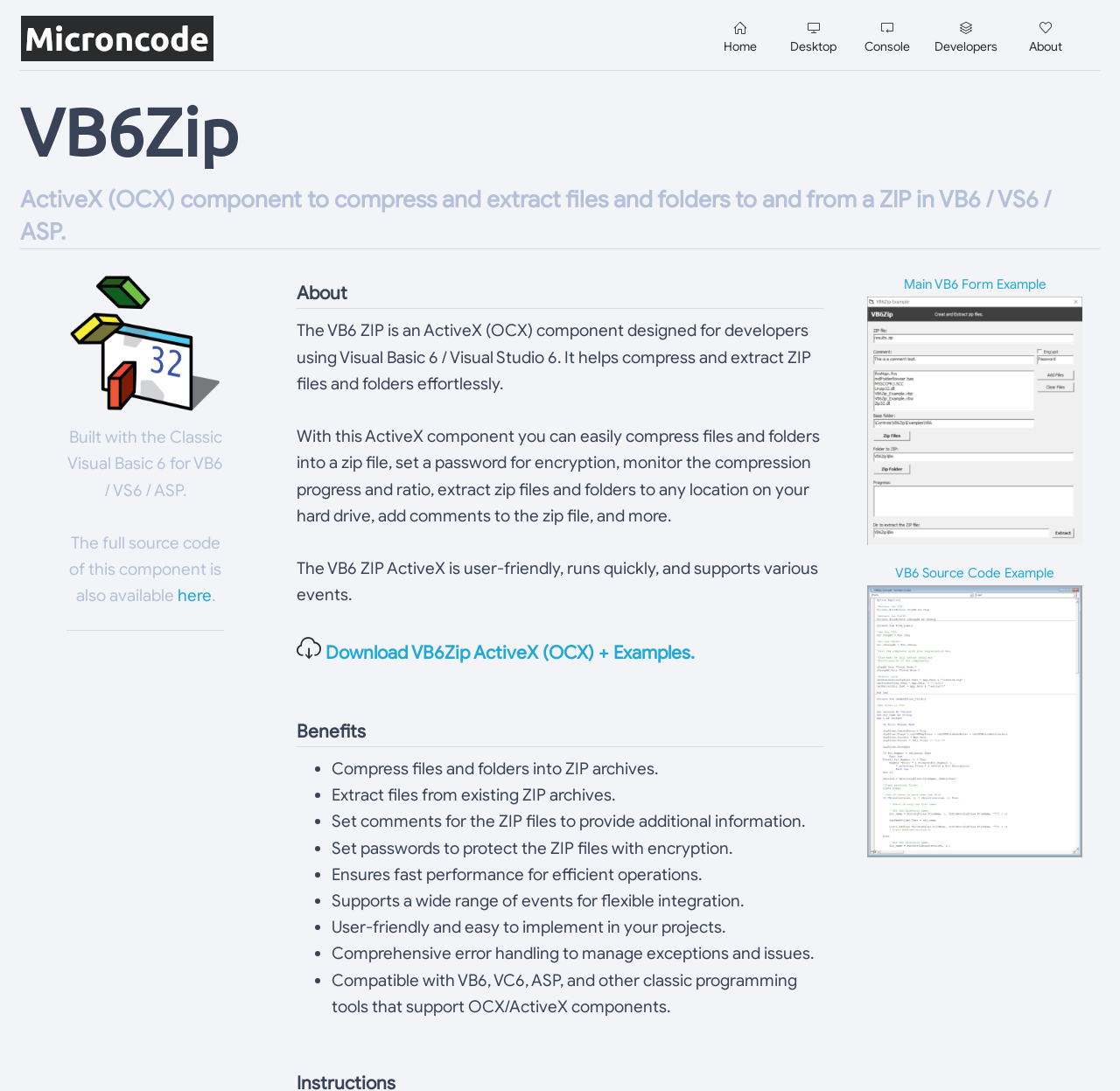Locate the bounding box coordinates of the area you need to click to fulfill this instruction: 'Save'. The coordinates must be in the form of four float numbers ranging from 0 to 1: [left, top, right, bottom].

None